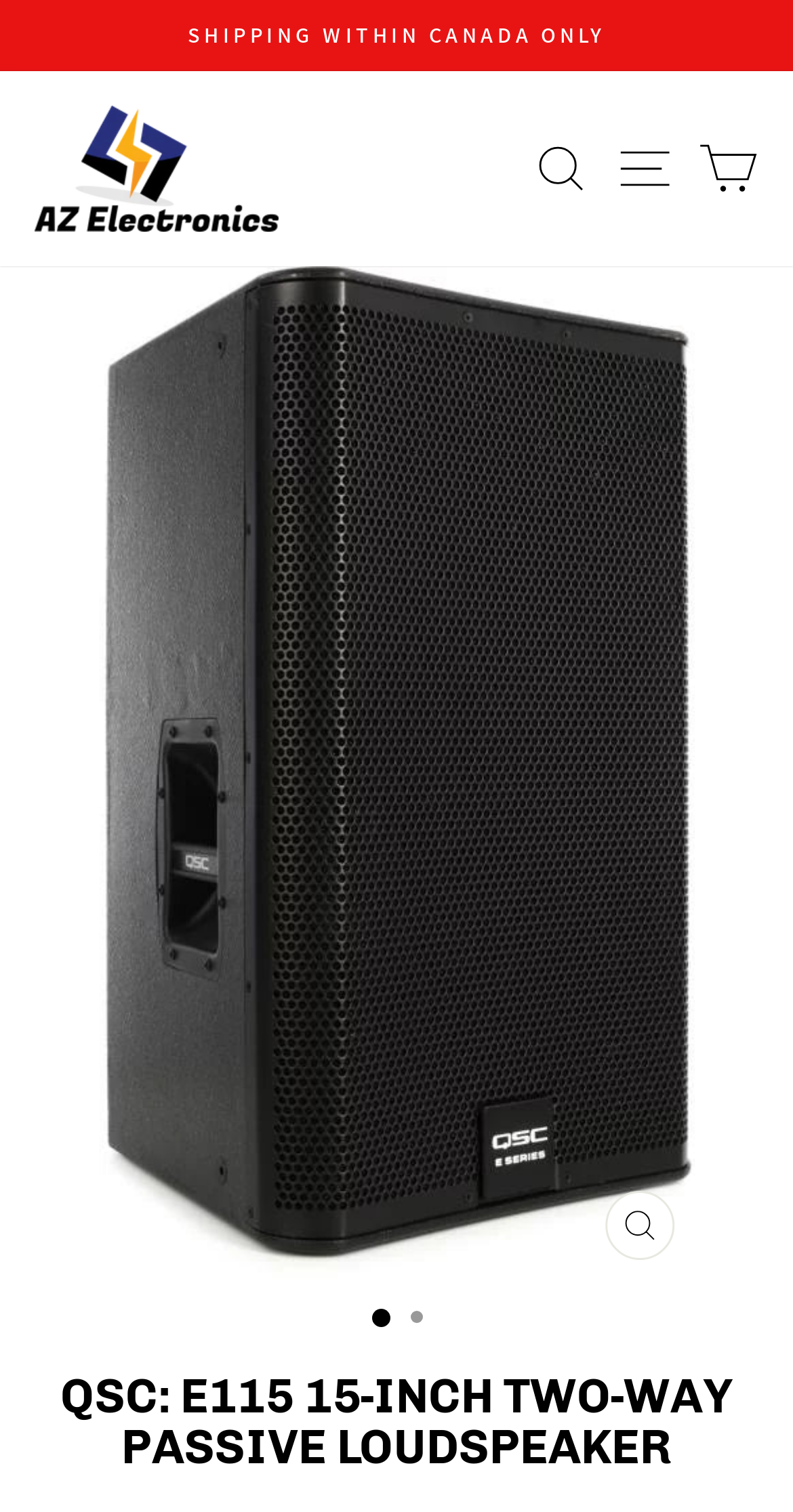Respond with a single word or phrase:
What is the shipping policy?

Within Canada only